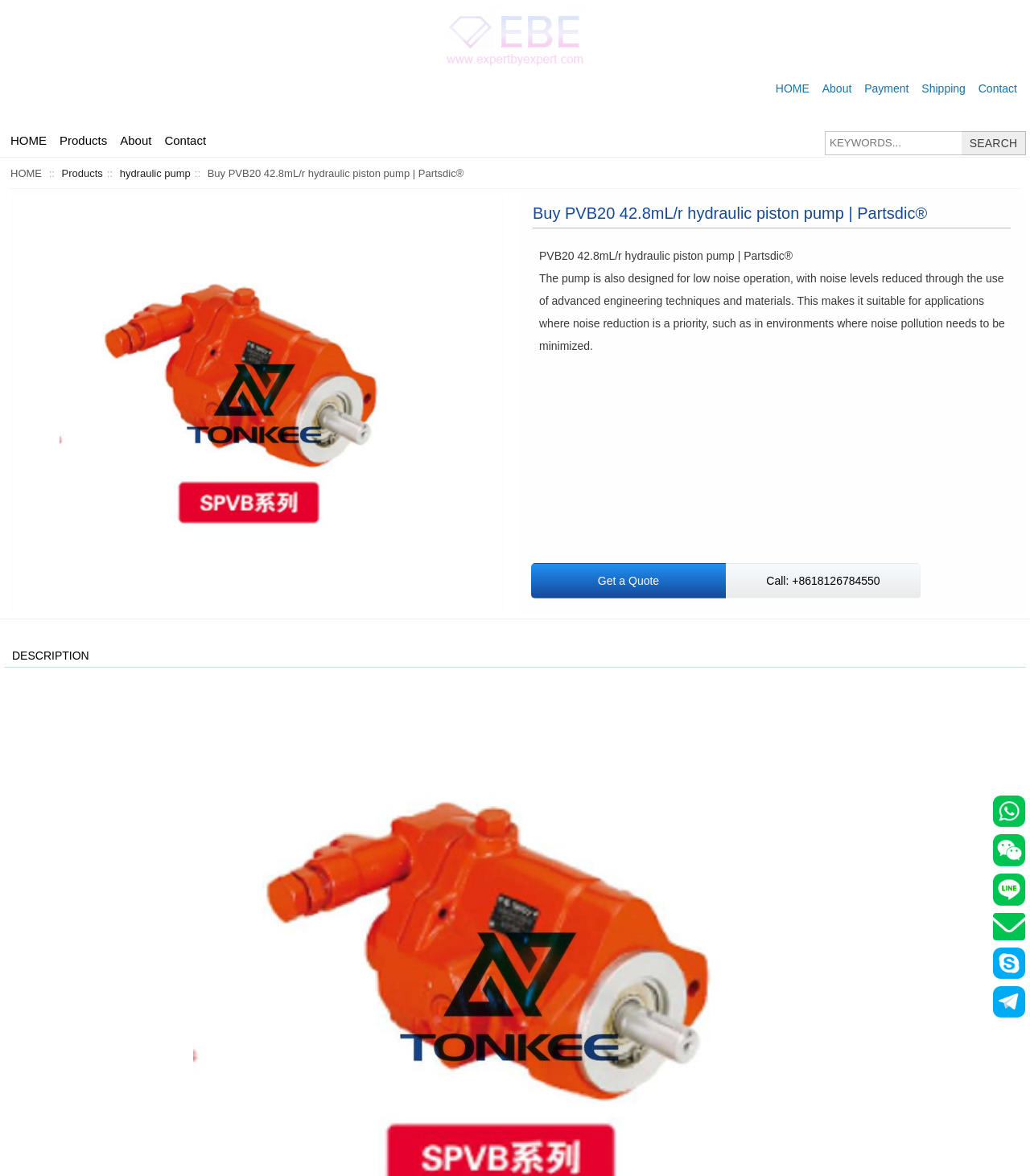Please identify the bounding box coordinates of the clickable area that will allow you to execute the instruction: "get a quote".

[0.516, 0.479, 0.705, 0.509]